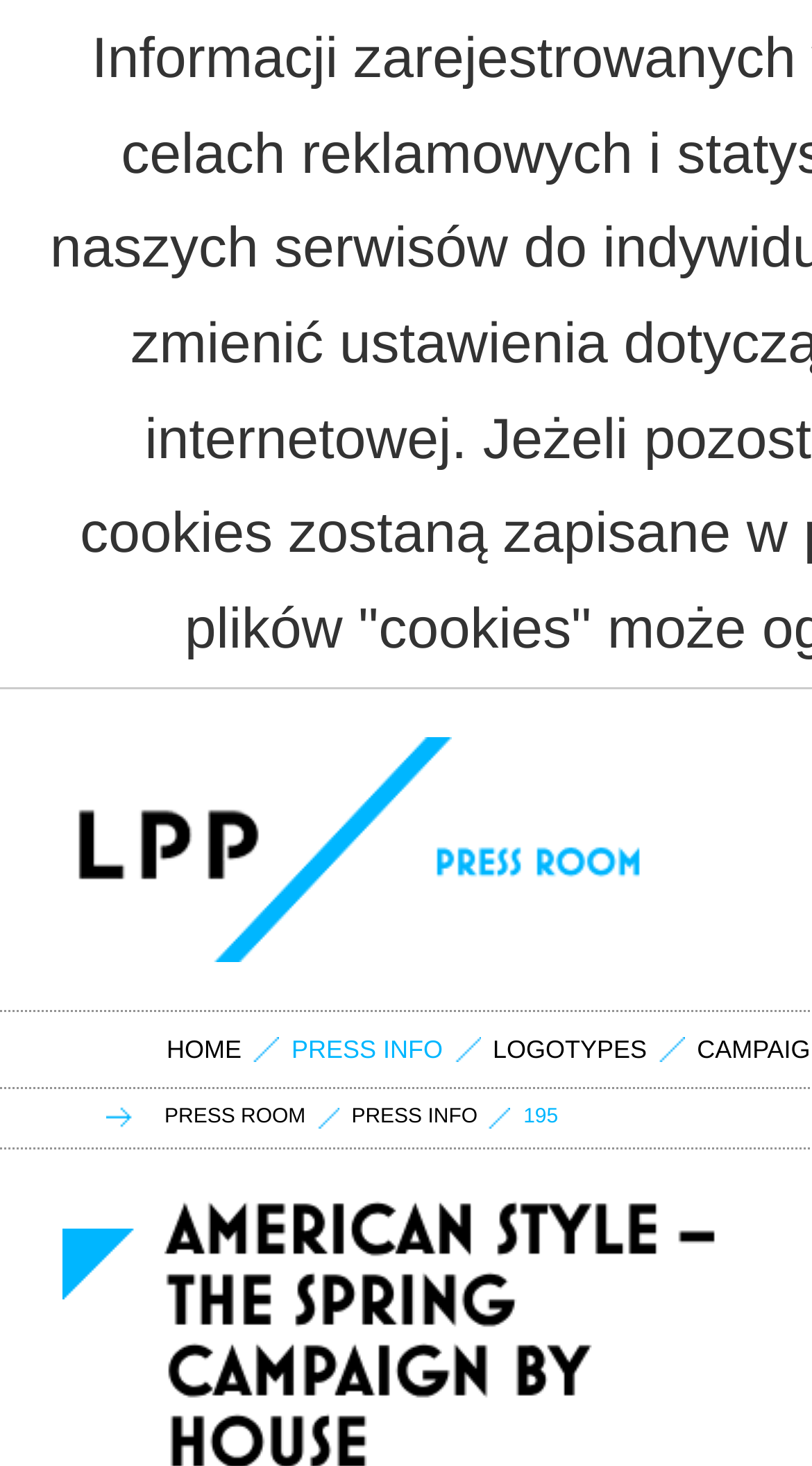Answer the question in a single word or phrase:
What is the text next to the 'HOME' link?

None